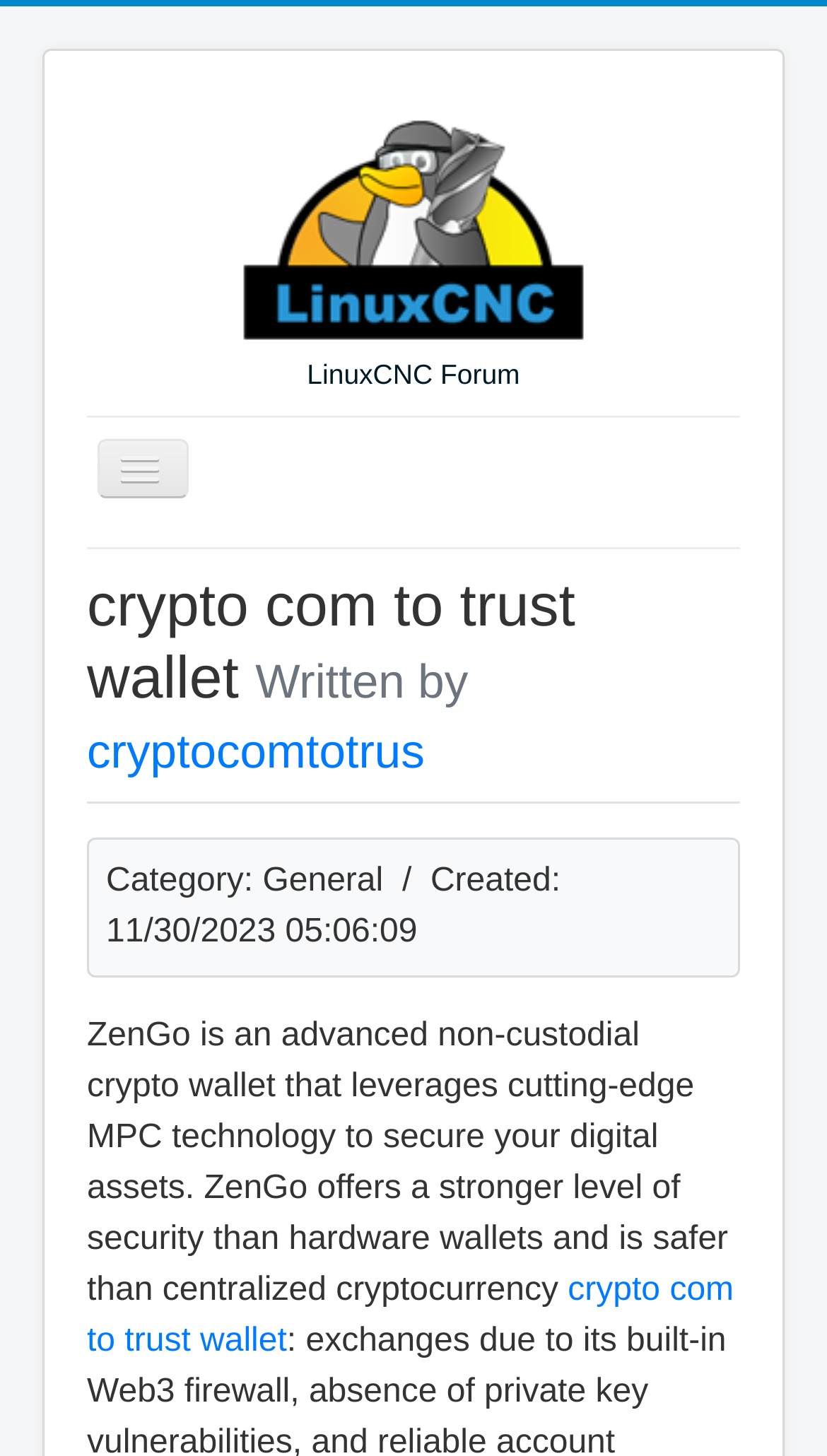Give a concise answer of one word or phrase to the question: 
What is the category of the post?

General